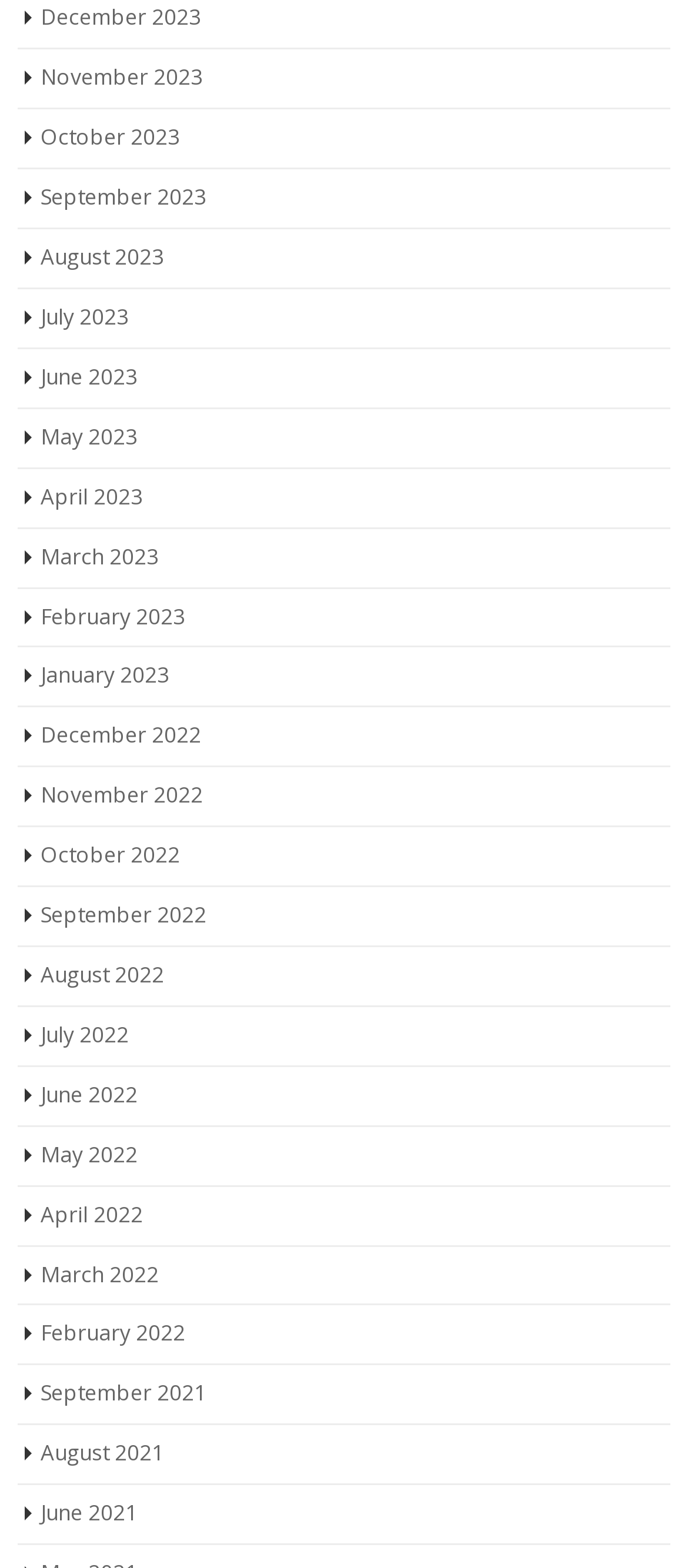Please identify the bounding box coordinates of the clickable area that will fulfill the following instruction: "View June 2022". The coordinates should be in the format of four float numbers between 0 and 1, i.e., [left, top, right, bottom].

[0.059, 0.715, 0.2, 0.734]